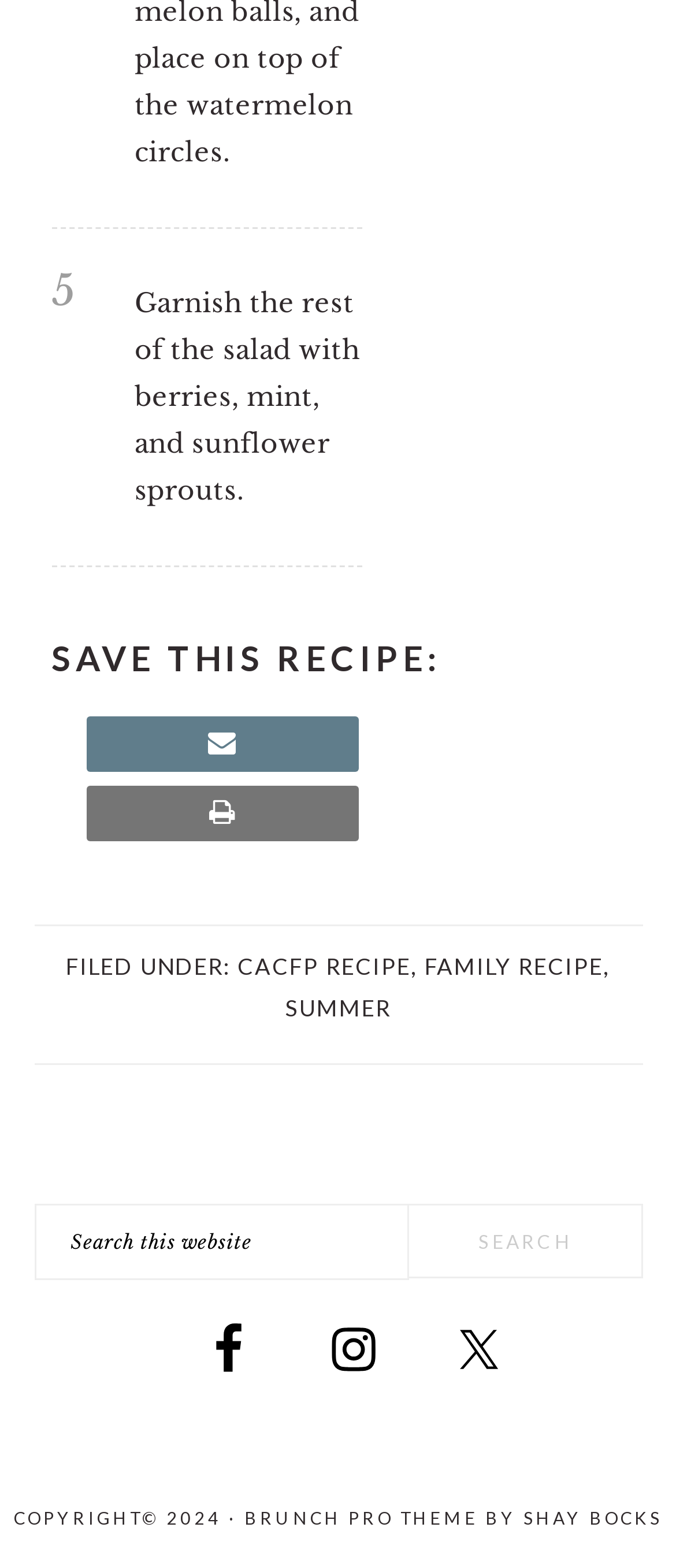What can be done with this recipe?
Please provide a single word or phrase as your answer based on the screenshot.

Save, email, print